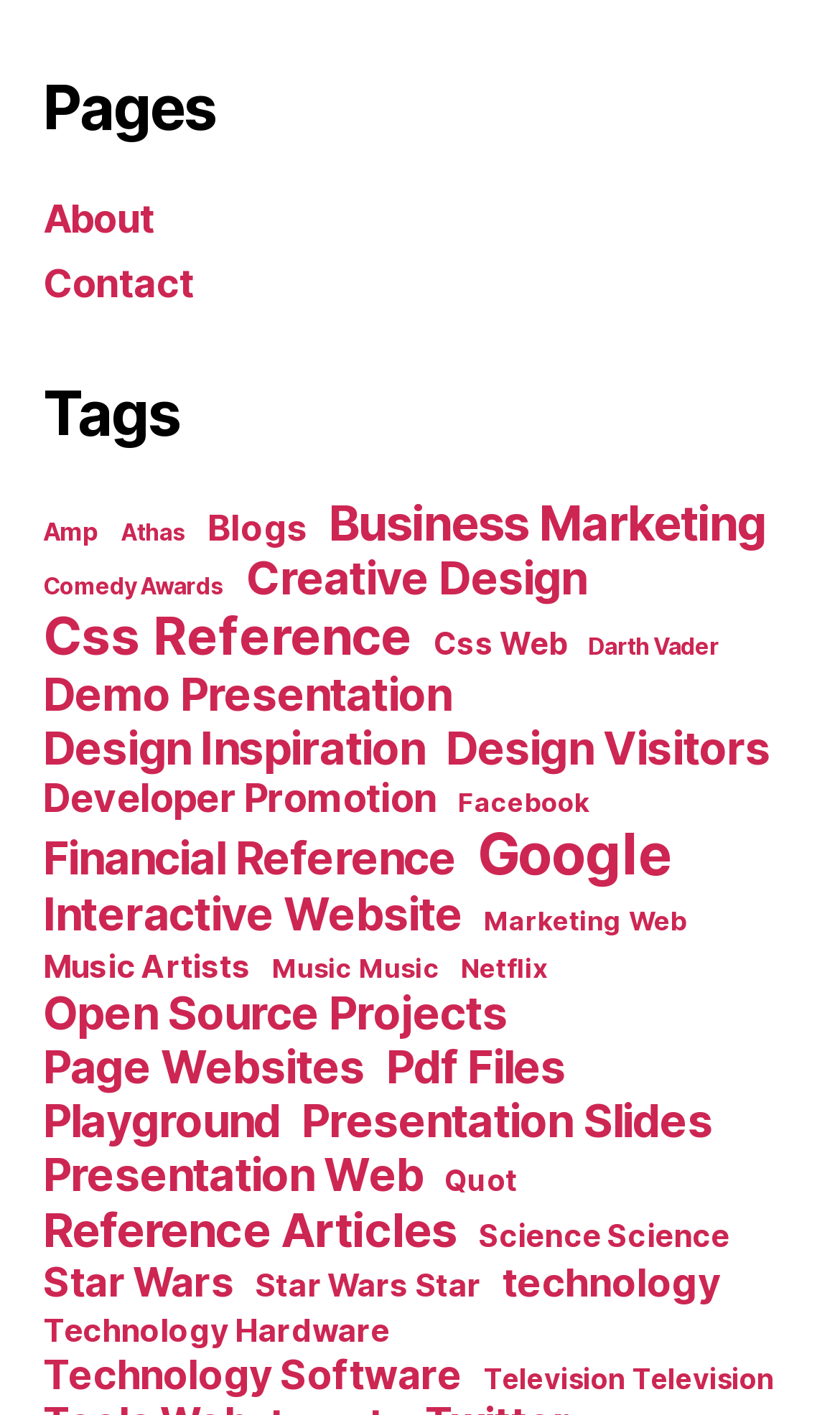Give a one-word or short phrase answer to this question: 
Is there a tag related to music?

Yes